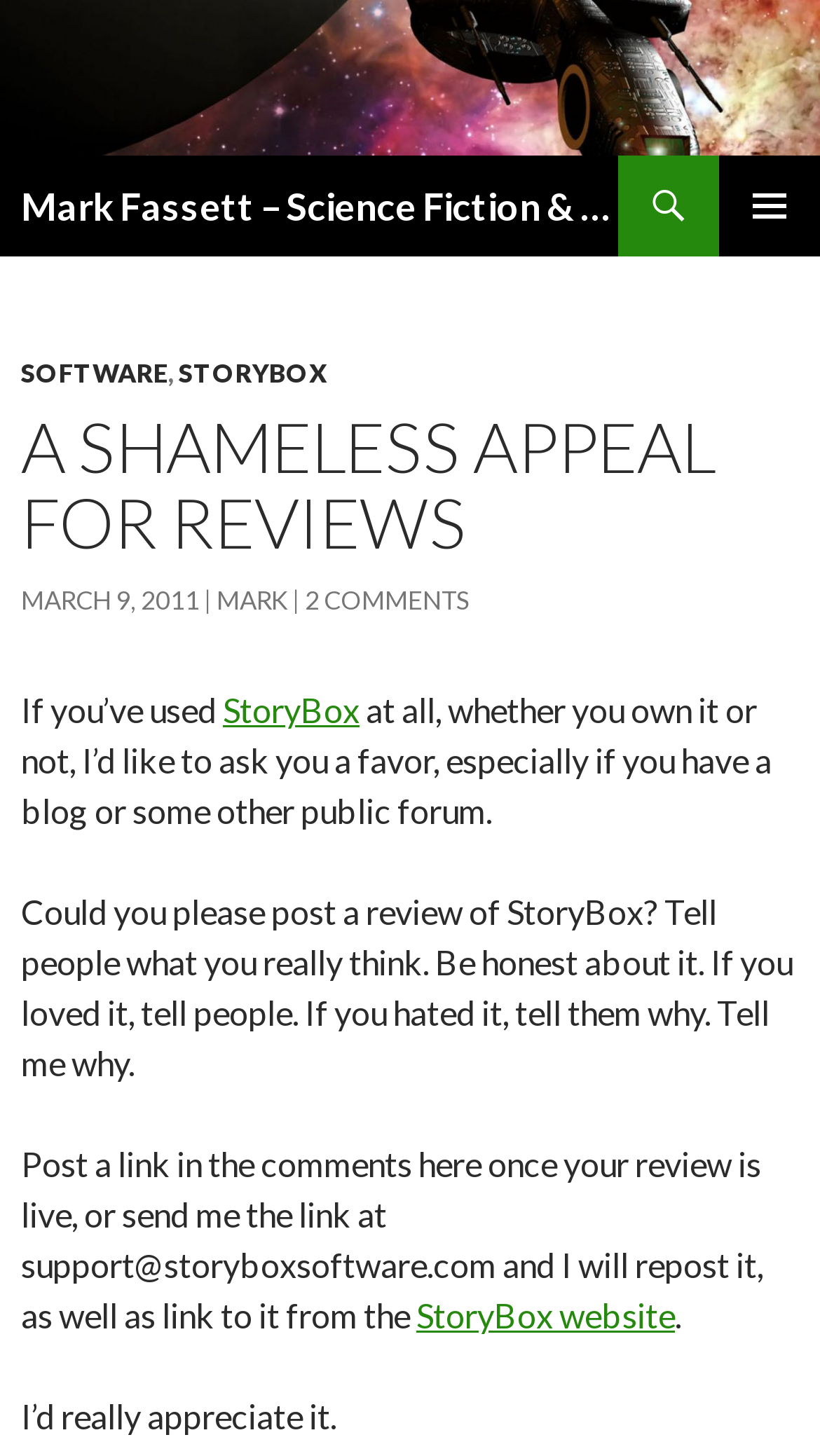Offer a thorough description of the webpage.

This webpage is about Mark Fassett, a science fiction and fantasy author, and his appeal for reviews of his product, StoryBox. At the top of the page, there is a logo image and a link to Mark Fassett's website. Below the logo, there is a heading with the same name, and a search link and a primary menu button to the right.

The main content of the page is divided into sections. The first section has a heading "A SHAMELESS APPEAL FOR REVIEWS" and a subheading with the date "MARCH 9, 2011". Below the date, there are links to the author's name and a comment section.

The main text of the page is a personal appeal from the author, asking users to post a review of StoryBox, whether they own it or not. The text explains that the author wants honest feedback, and provides instructions on how to share the review. There are also links to the StoryBox website and an email address to send the review links.

The page has a simple layout, with a focus on the main text and a few links and buttons to navigate. The overall structure is easy to follow, with clear headings and concise text.